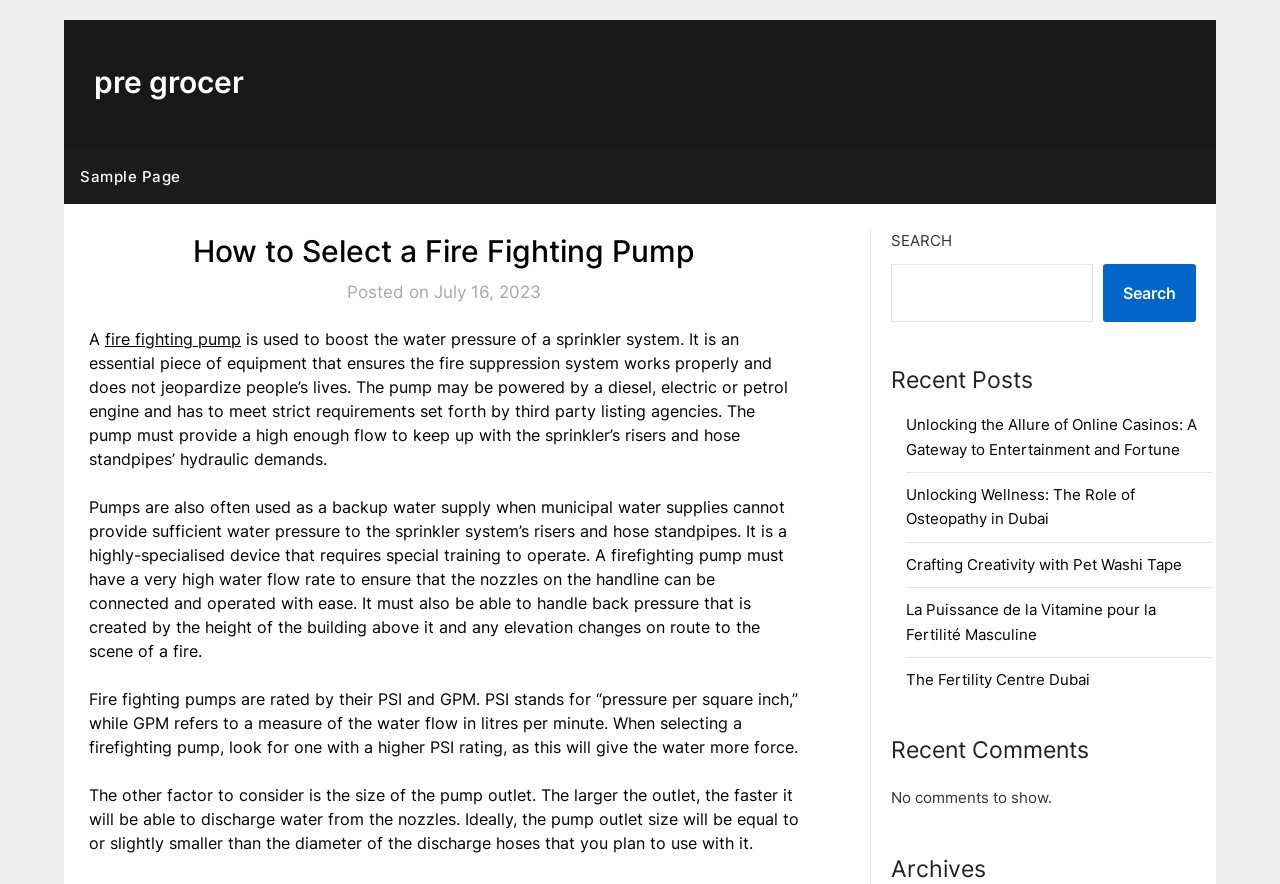Using the information in the image, give a detailed answer to the following question: What is a fire fighting pump used for?

According to the webpage, a fire fighting pump is used to boost the water pressure of a sprinkler system, ensuring the fire suppression system works properly and does not jeopardize people's lives.